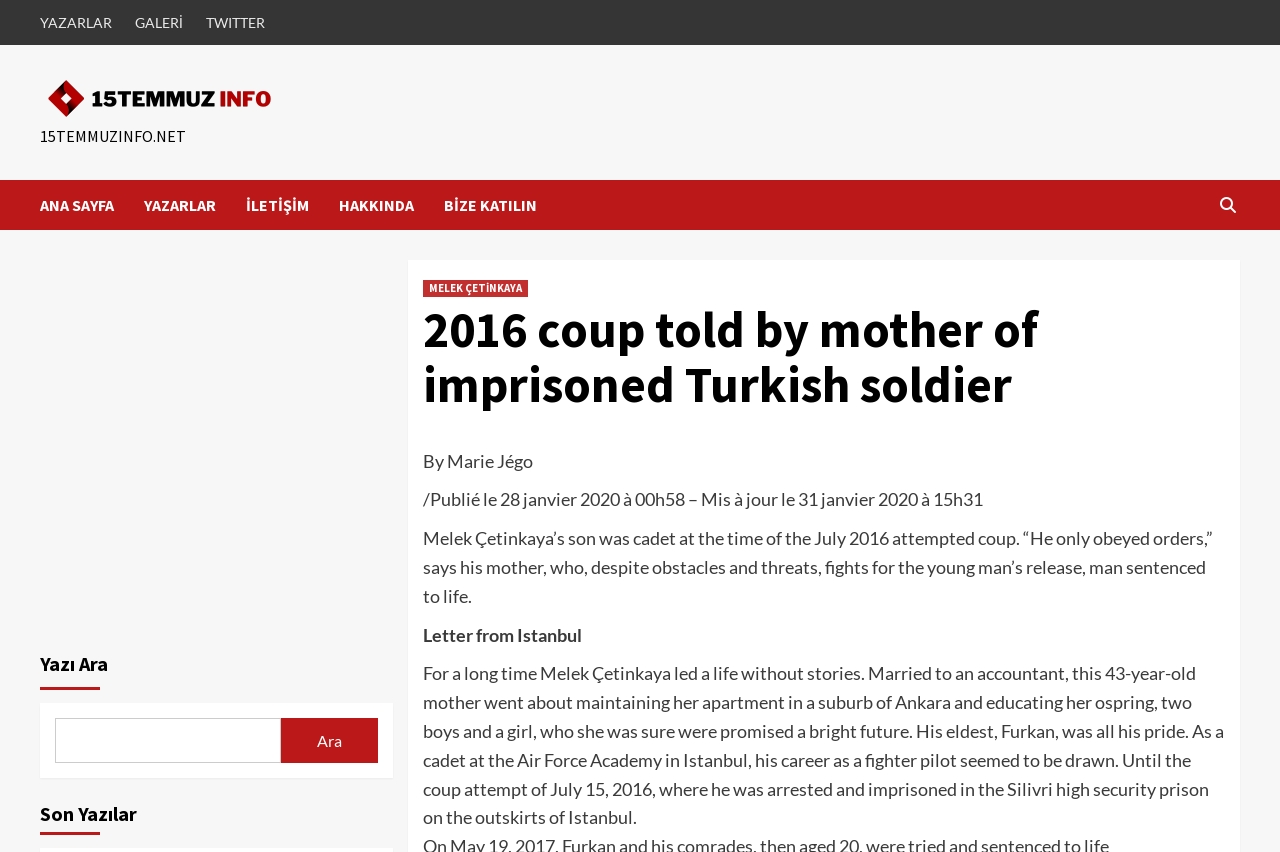Please answer the following query using a single word or phrase: 
Who is the author of the article?

Marie Jégo